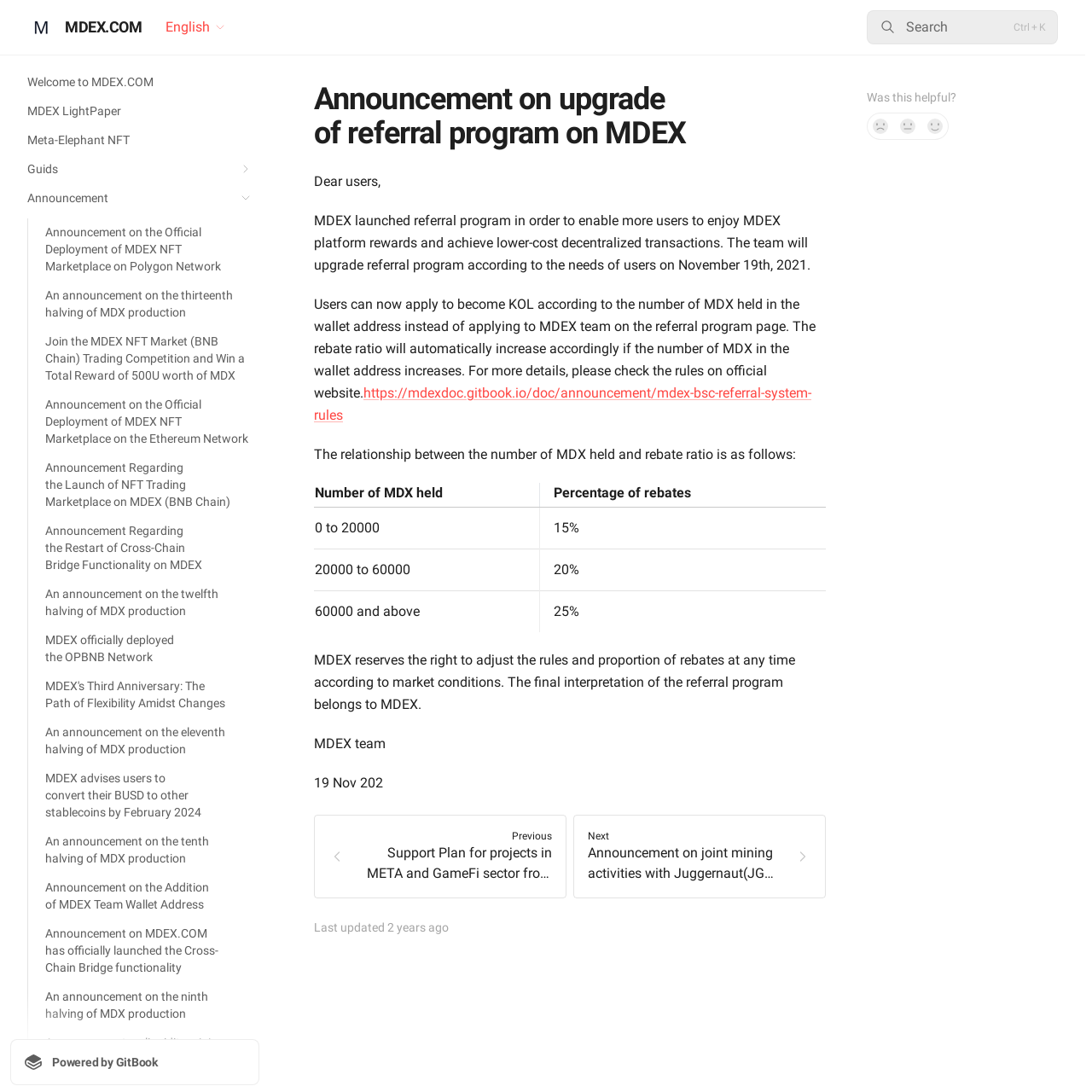Using the details in the image, give a detailed response to the question below:
What is the date of the announcement?

The date of the announcement is 19 Nov 2021, as indicated at the bottom of the webpage.